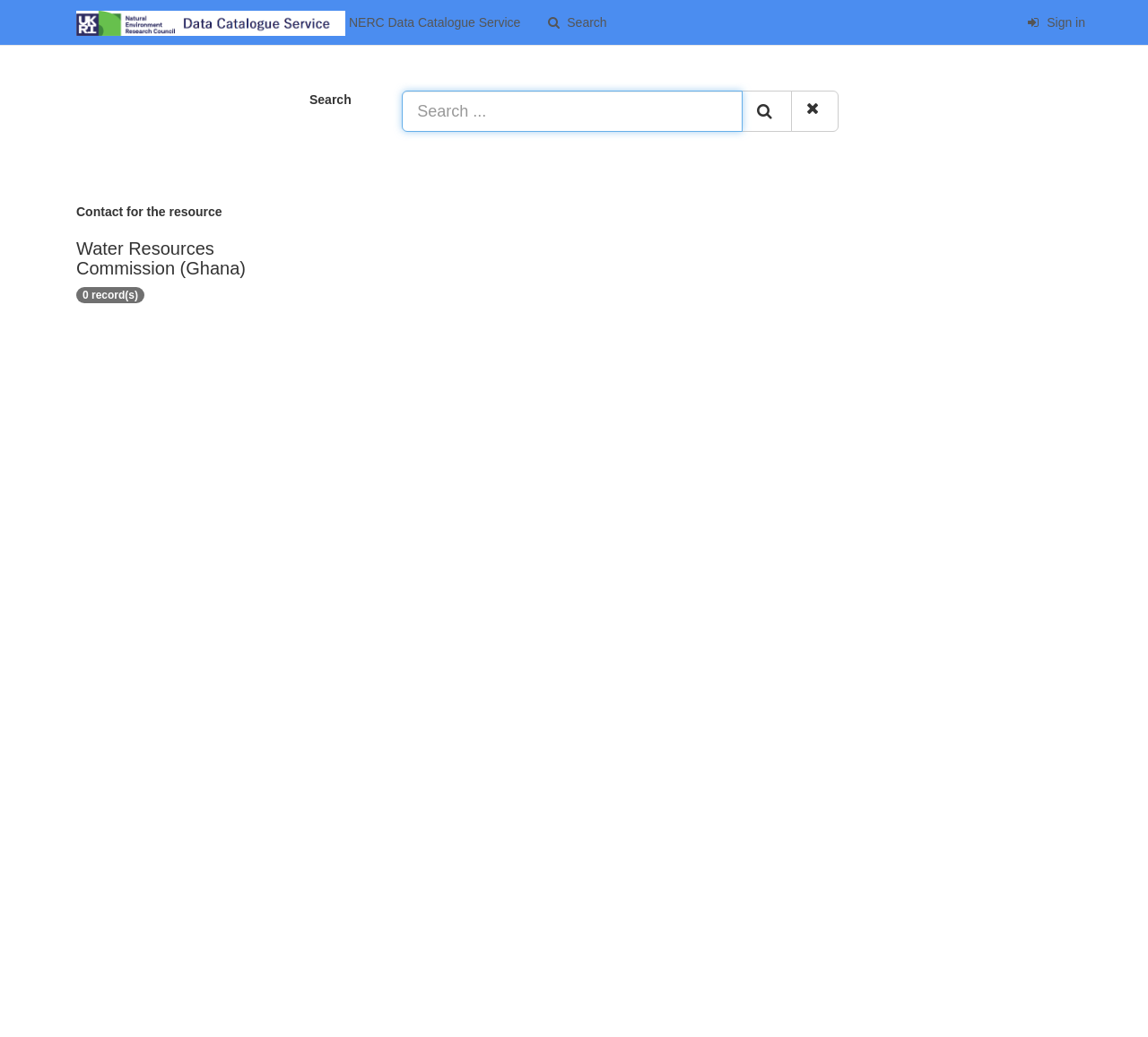Identify the bounding box for the UI element that is described as follows: "title="Search"".

[0.646, 0.087, 0.69, 0.127]